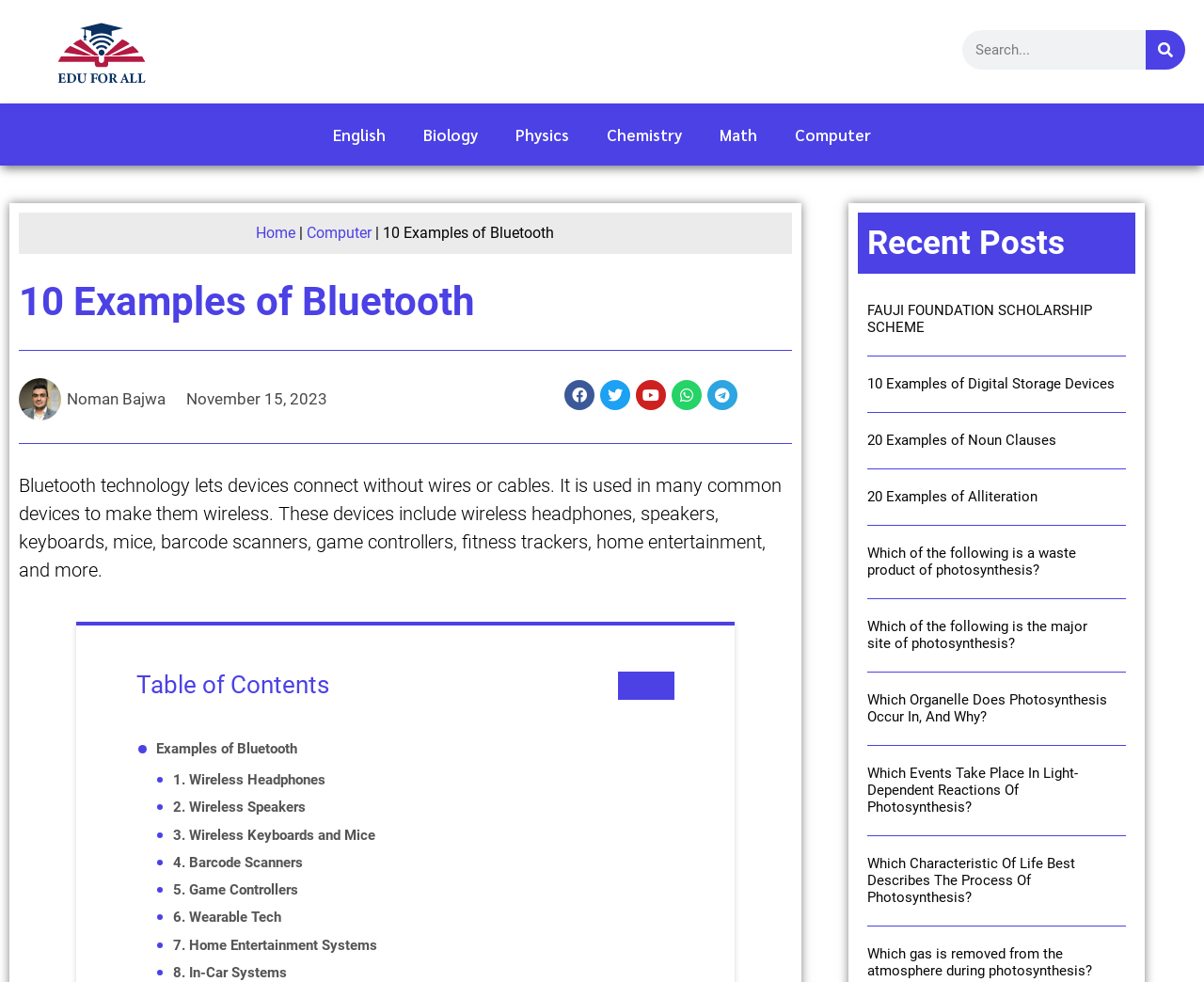Determine the bounding box coordinates of the section I need to click to execute the following instruction: "Click on the link to 1. Wireless Headphones". Provide the coordinates as four float numbers between 0 and 1, i.e., [left, top, right, bottom].

[0.144, 0.784, 0.27, 0.806]